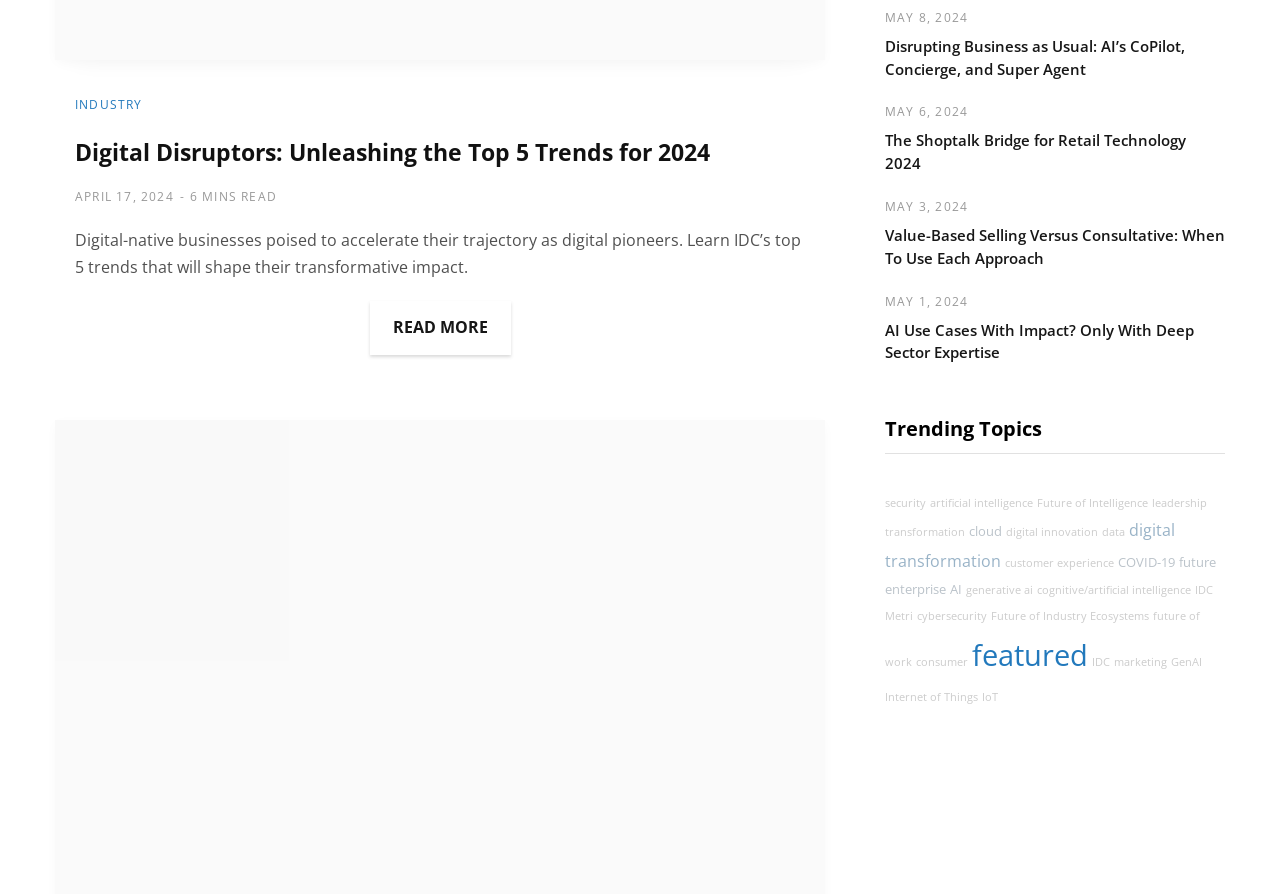Please predict the bounding box coordinates (top-left x, top-left y, bottom-right x, bottom-right y) for the UI element in the screenshot that fits the description: Functions of an HR

None